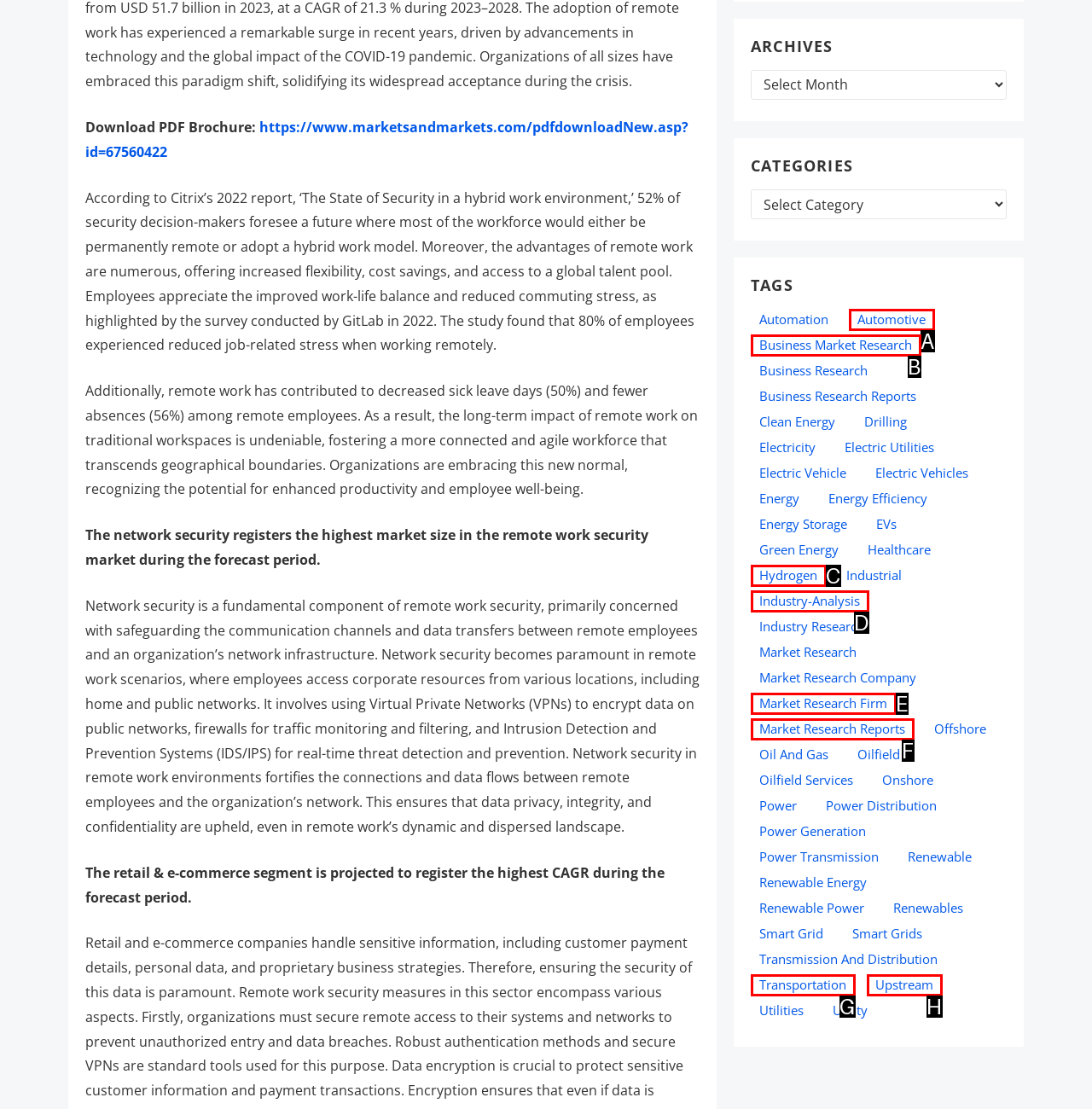Identify the option that corresponds to the given description: Upstream. Reply with the letter of the chosen option directly.

H